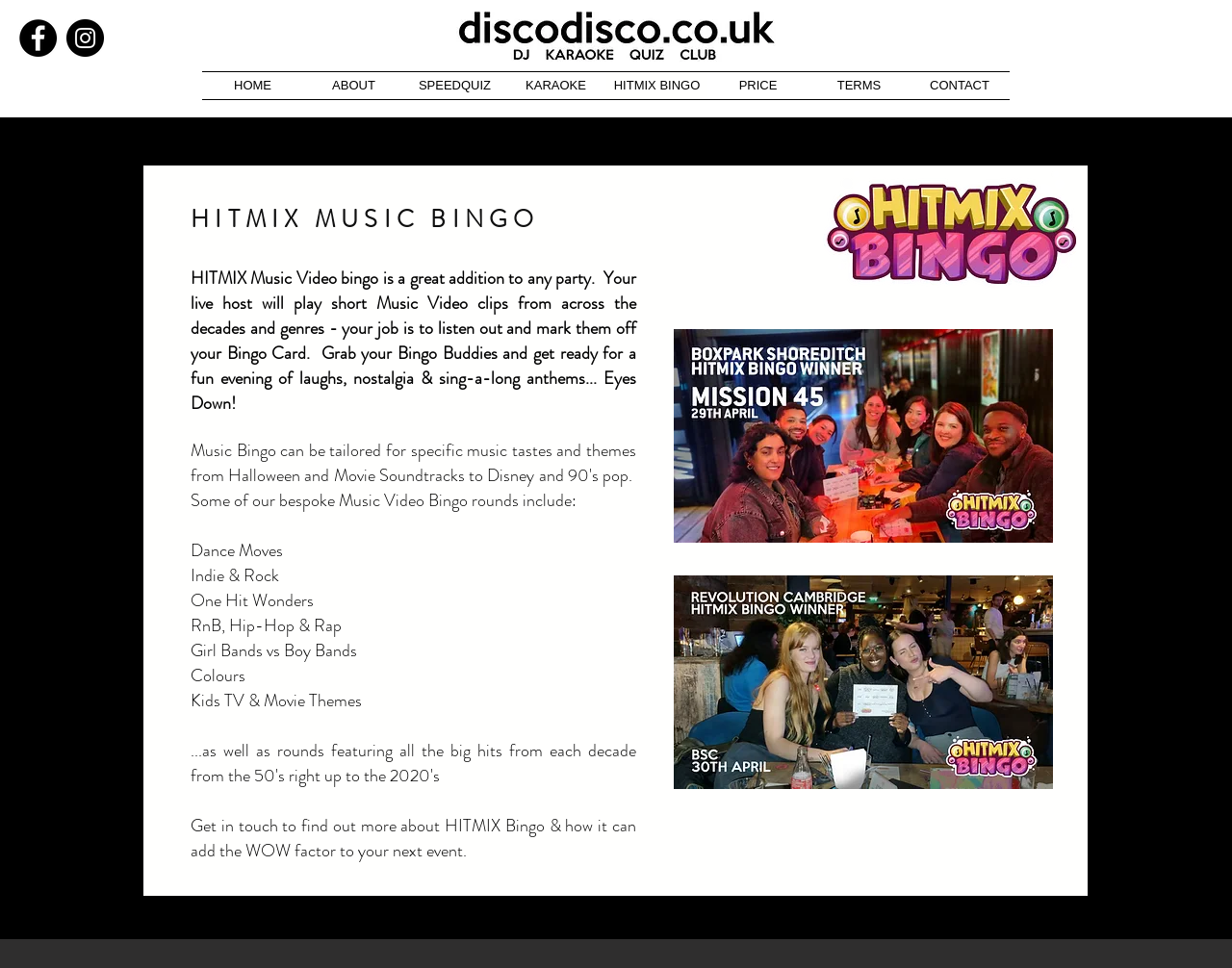Please answer the following question using a single word or phrase: 
What is the name of the music bingo game?

HITMIX MUSIC BINGO